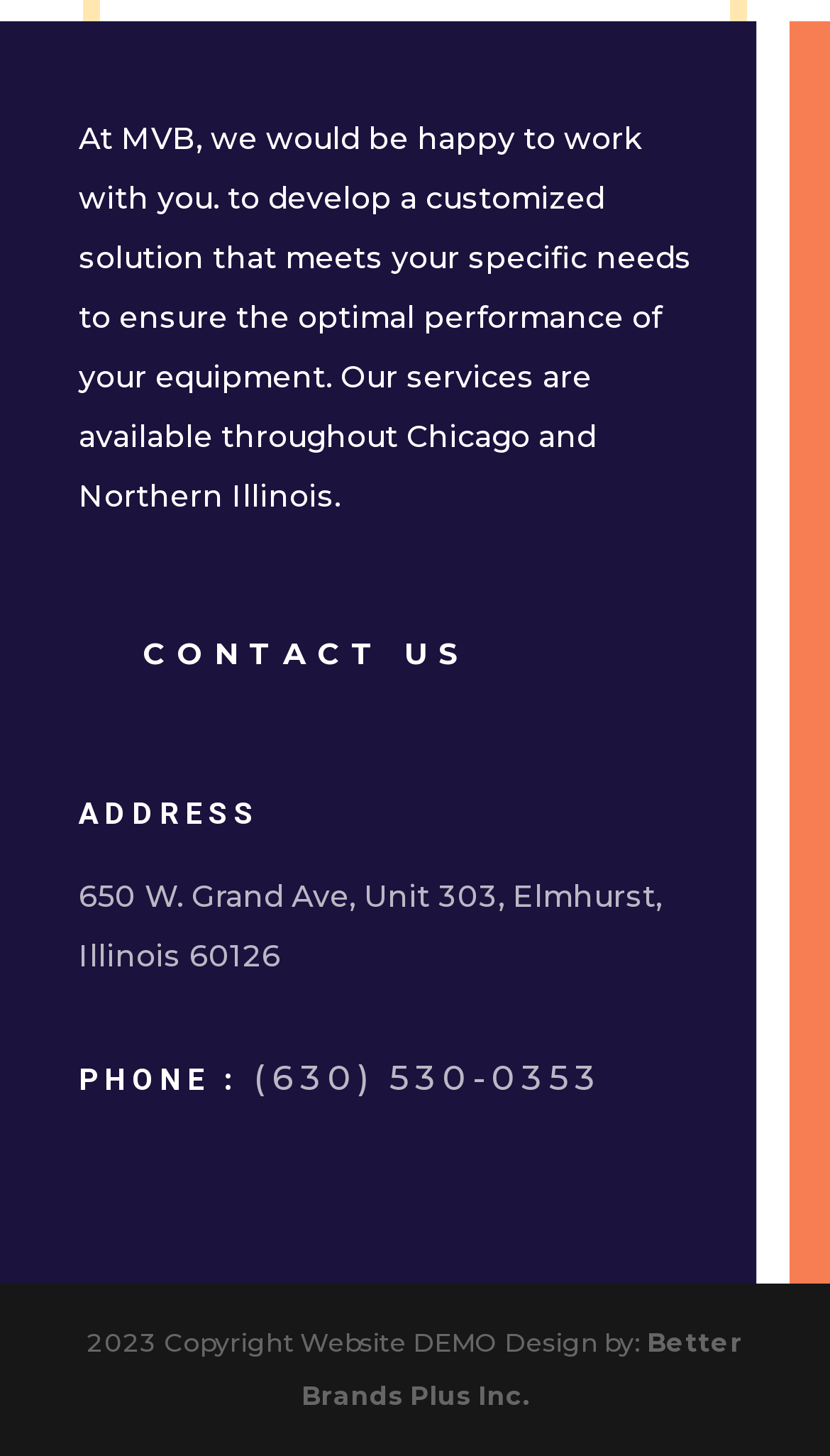Identify the bounding box of the HTML element described here: "Accommodation". Provide the coordinates as four float numbers between 0 and 1: [left, top, right, bottom].

None